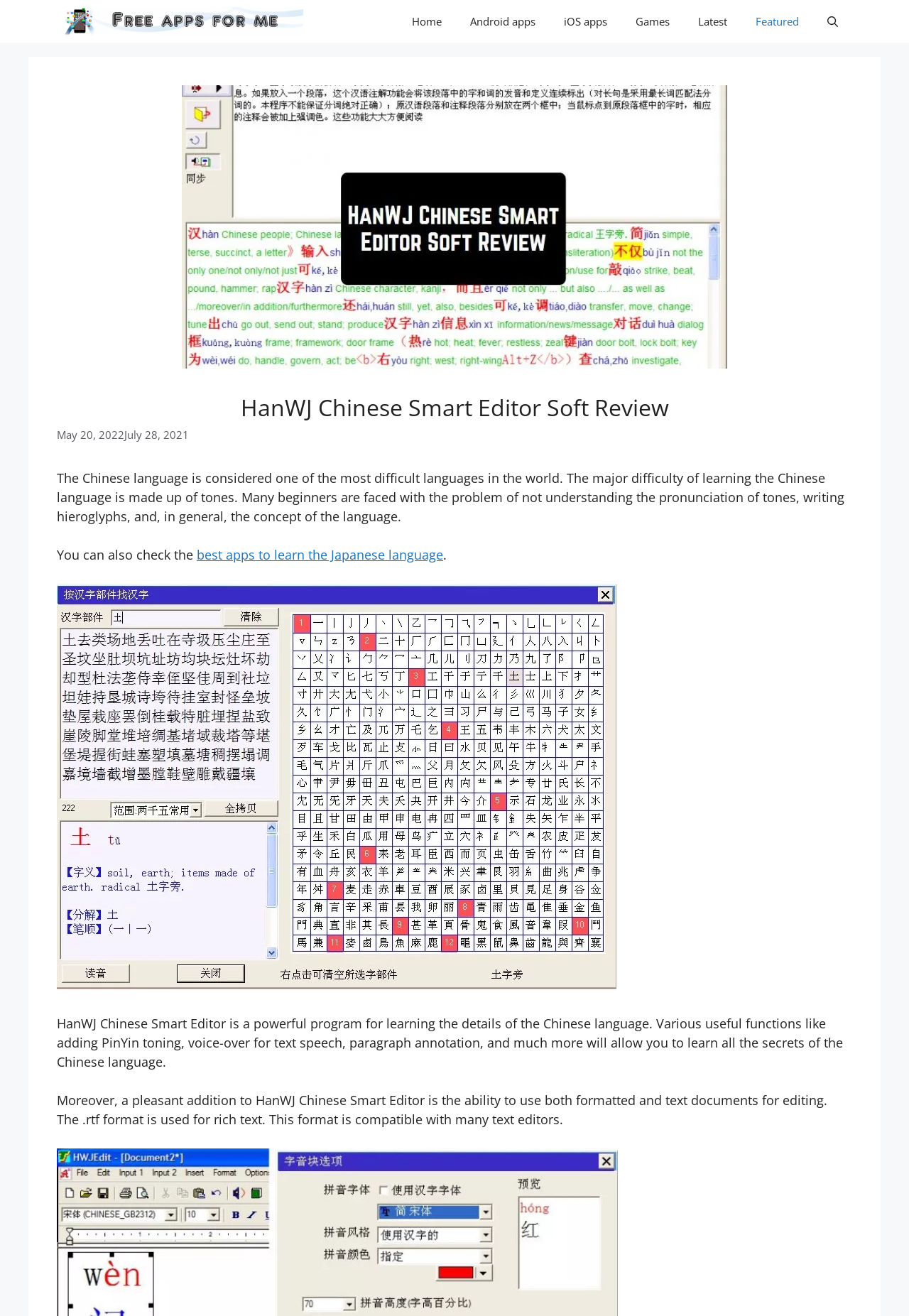Determine the bounding box coordinates of the area to click in order to meet this instruction: "Read more about the best apps to learn the Japanese language".

[0.216, 0.415, 0.488, 0.428]